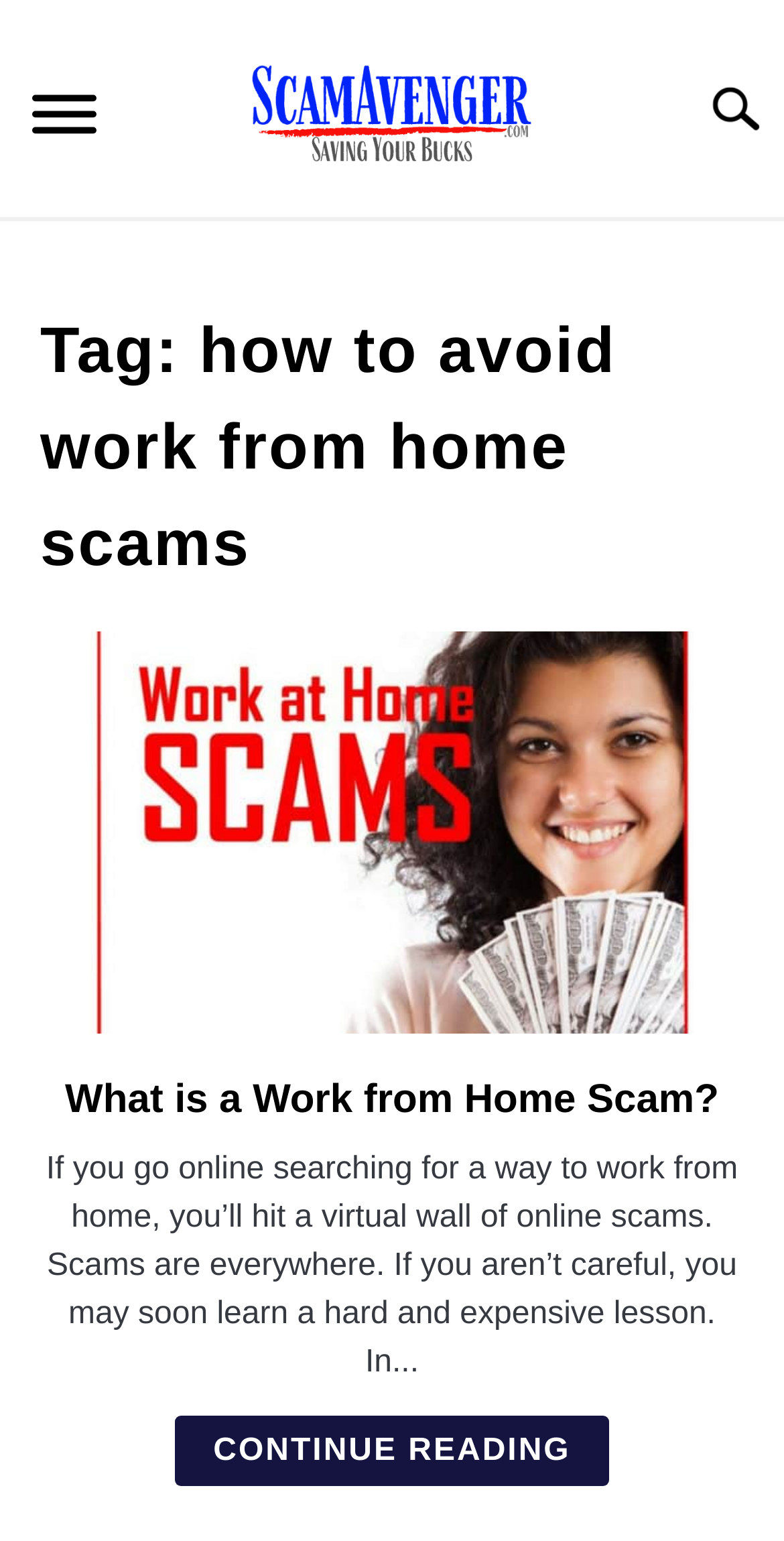Observe the image and answer the following question in detail: What is the purpose of the link 'What is a Work from Home Scam?'?

The link 'What is a Work from Home Scam?' is likely intended to provide more information or details about work from home scams, as it is a subheading and a link to a related topic within the article.